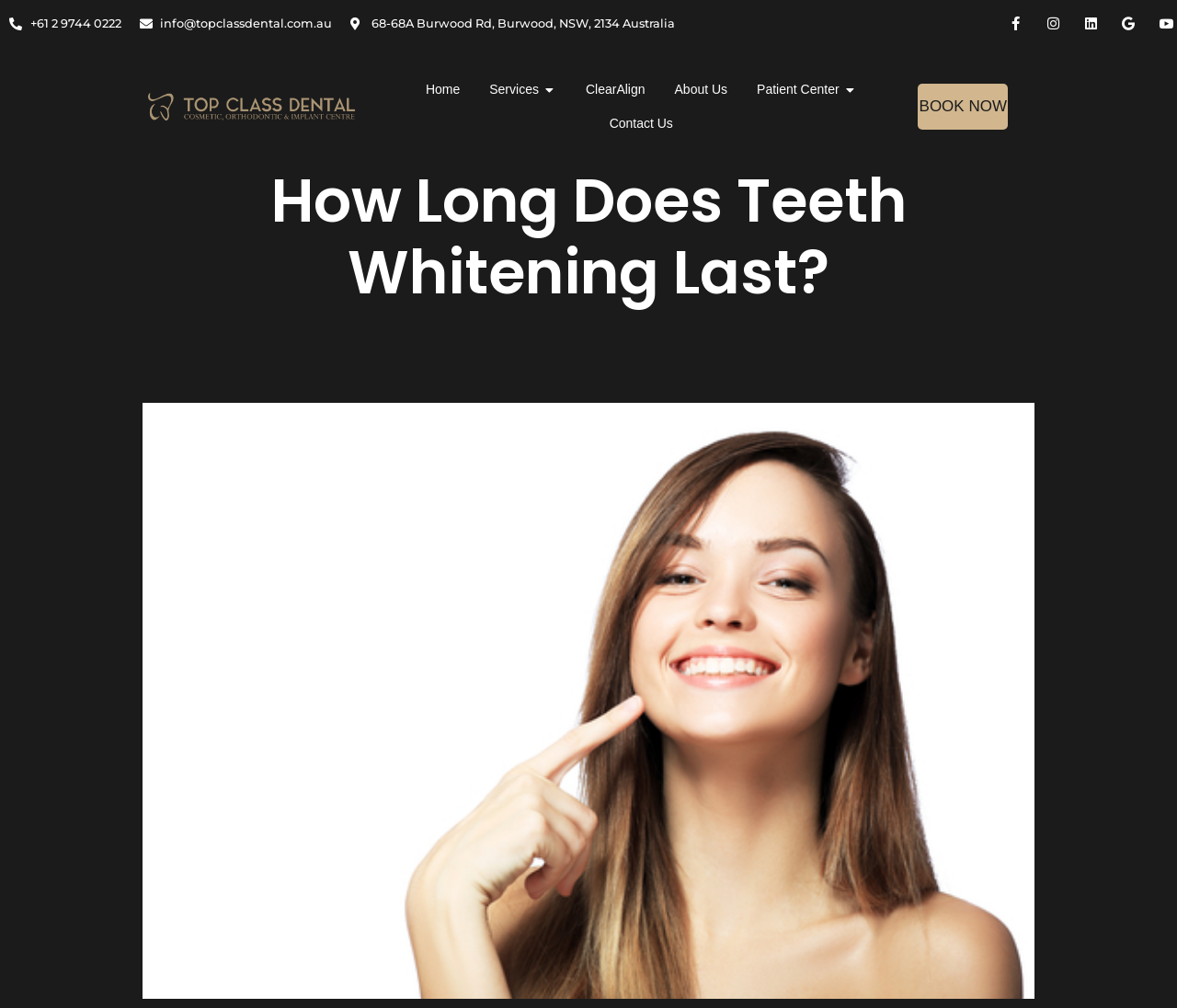Please provide a comprehensive answer to the question based on the screenshot: How many menu items are under 'Services'?

I expanded the 'Services' menu by clicking on the 'Expand: Services' button and found that there is only one menu item under it, which is 'ClearAlign'.